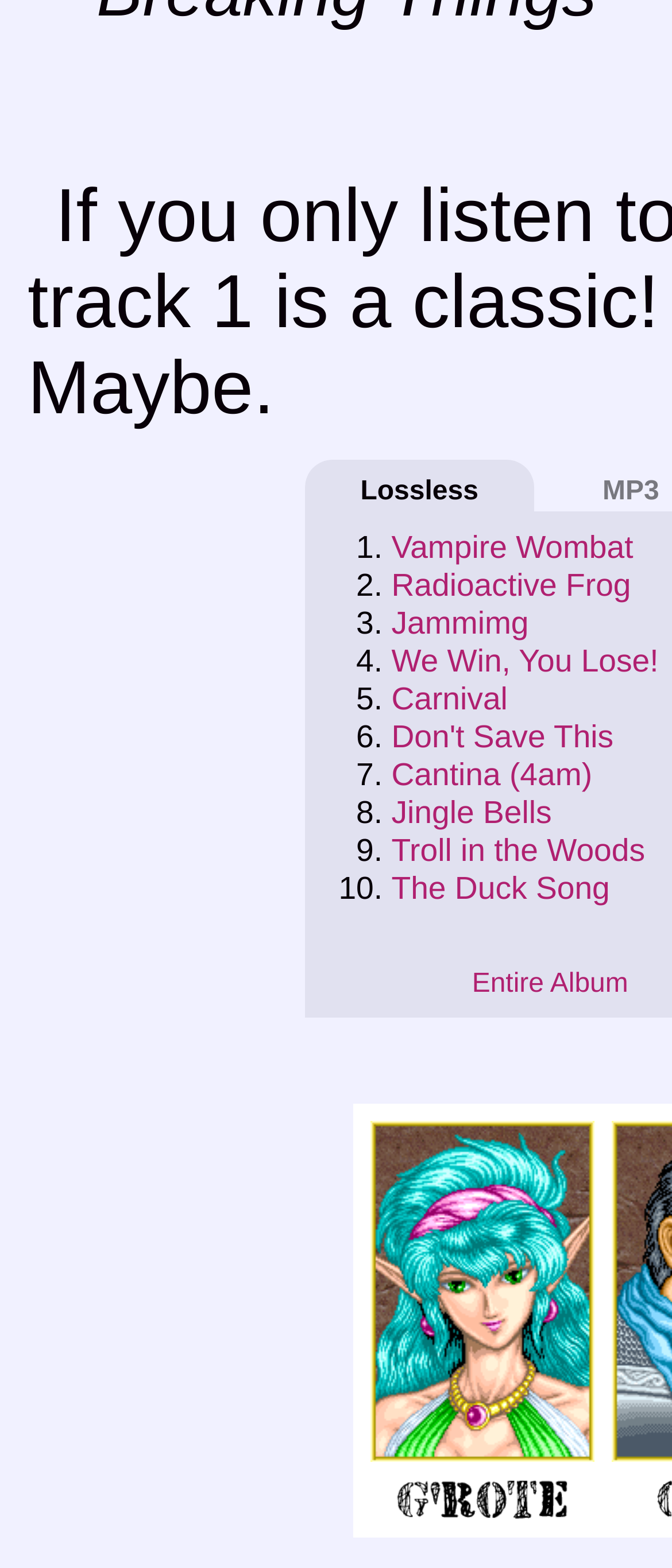Provide your answer in one word or a succinct phrase for the question: 
Is there an image on the webpage?

Yes